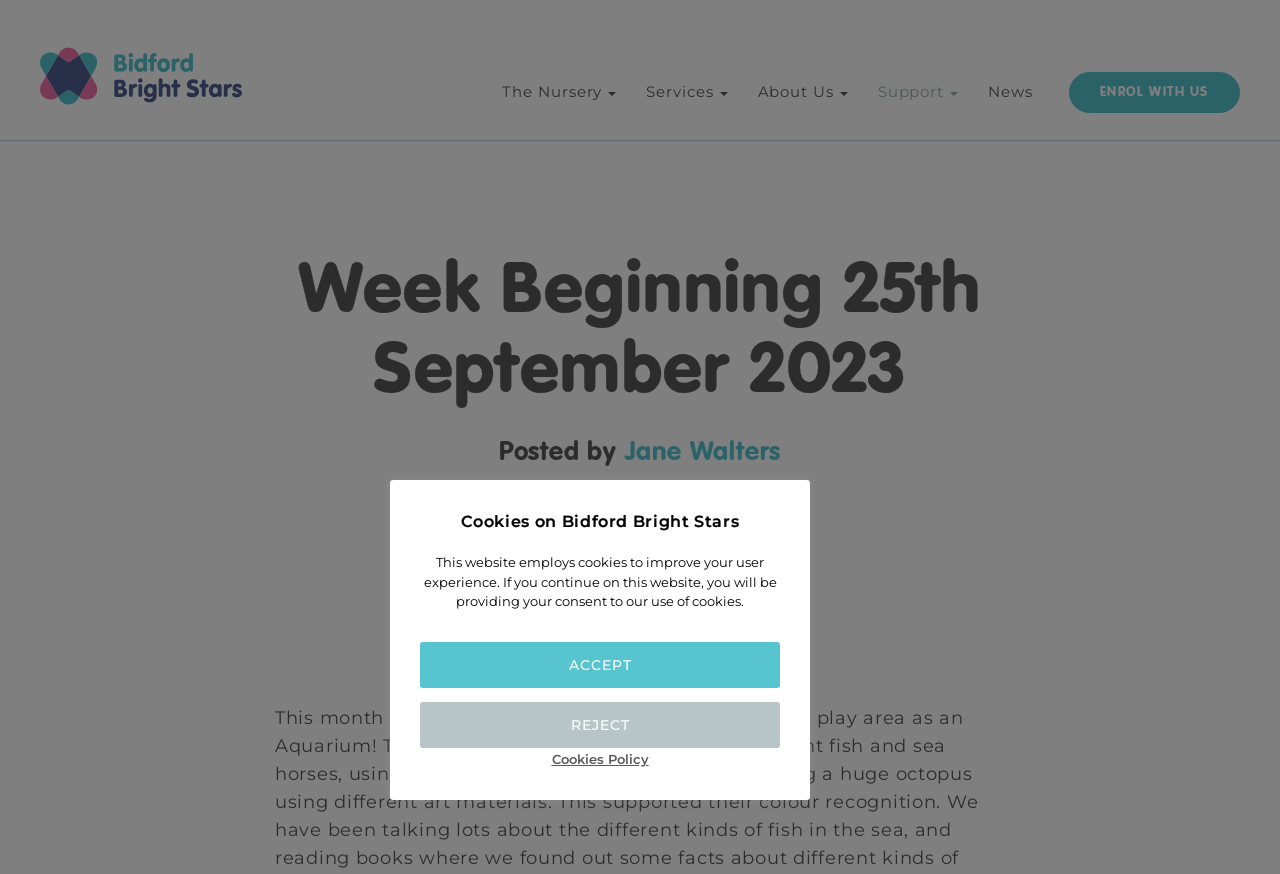Please determine the bounding box coordinates for the element with the description: "About Us".

[0.58, 0.082, 0.674, 0.16]